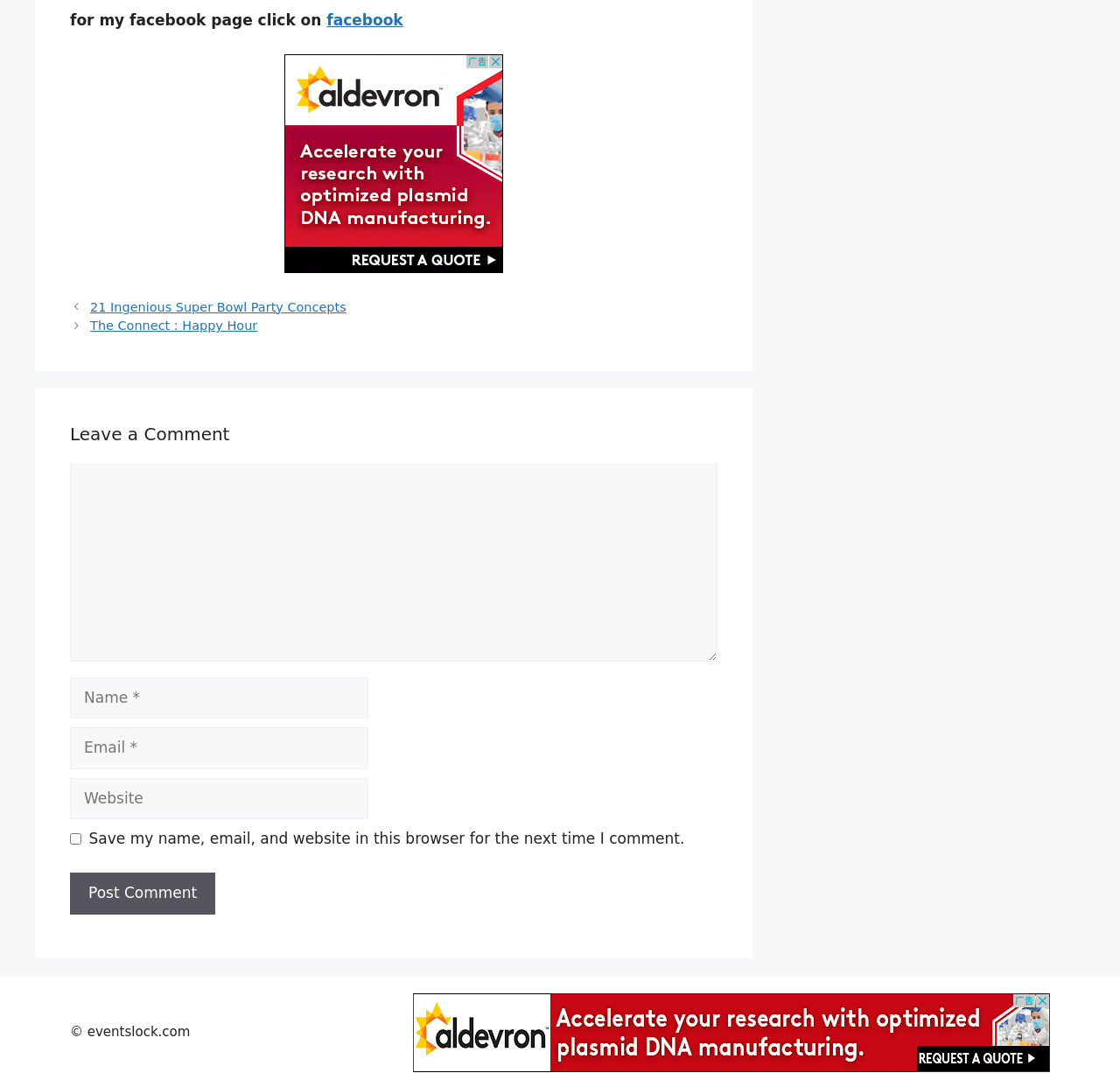Provide the bounding box coordinates for the UI element described in this sentence: "facebook". The coordinates should be four float values between 0 and 1, i.e., [left, top, right, bottom].

[0.292, 0.01, 0.36, 0.027]